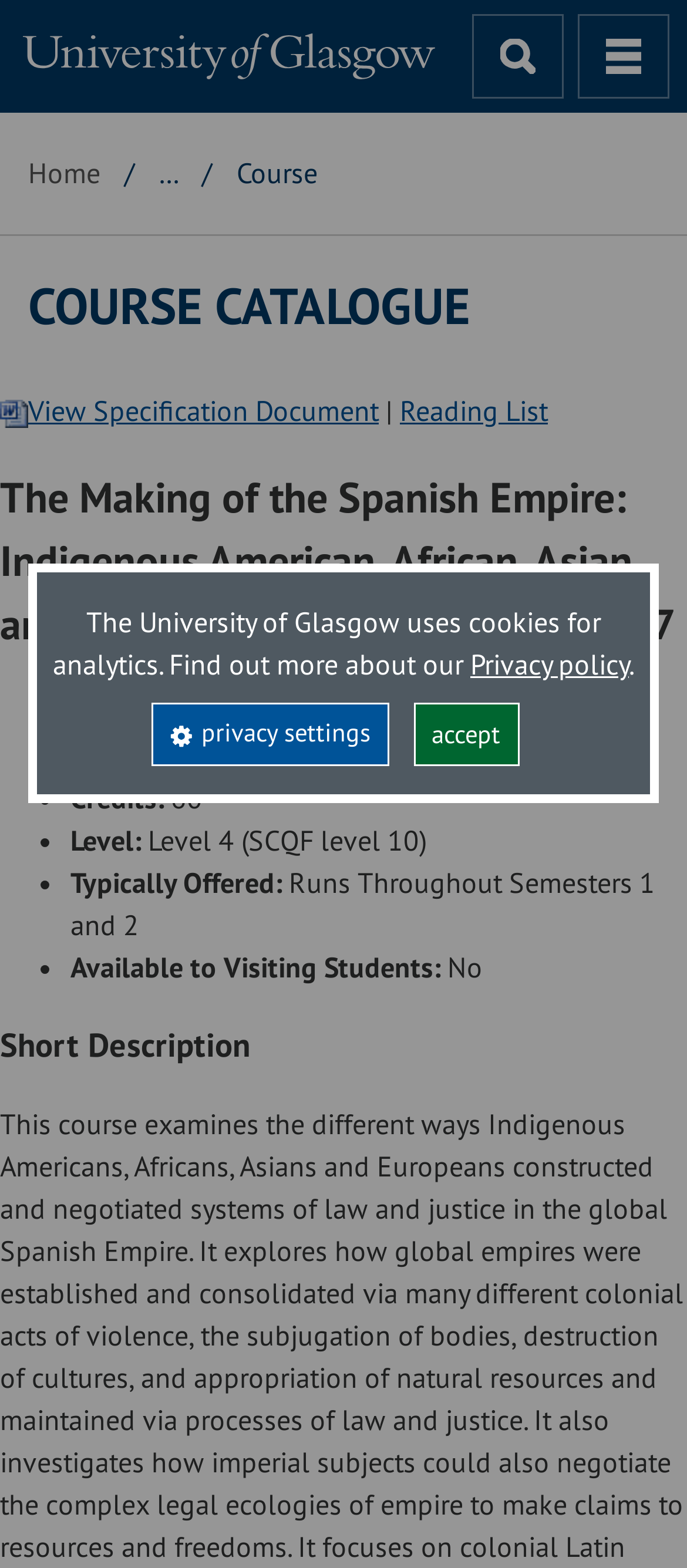Please identify the bounding box coordinates for the region that you need to click to follow this instruction: "View posts from Kit Padrão".

None